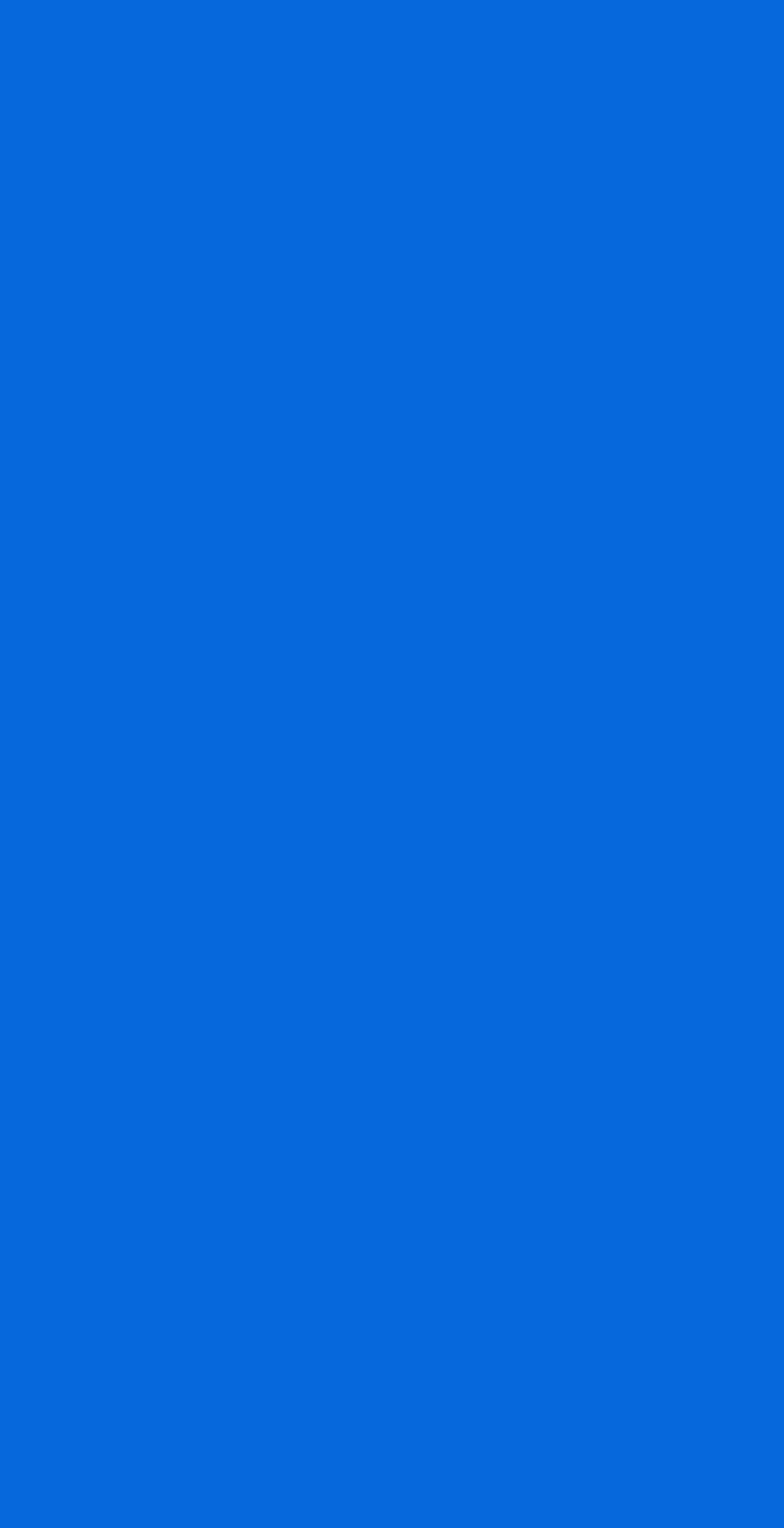What type of musicians is the webpage interested in?
Utilize the image to construct a detailed and well-explained answer.

The webpage is interested in musicians proficient with acoustic guitar, lead guitar, and vocalist, as indicated by the heading 'Interested In Musicians Proficient With' and the static text 'Acoustic Guitar, Lead Guitar, Vocalist - General'.